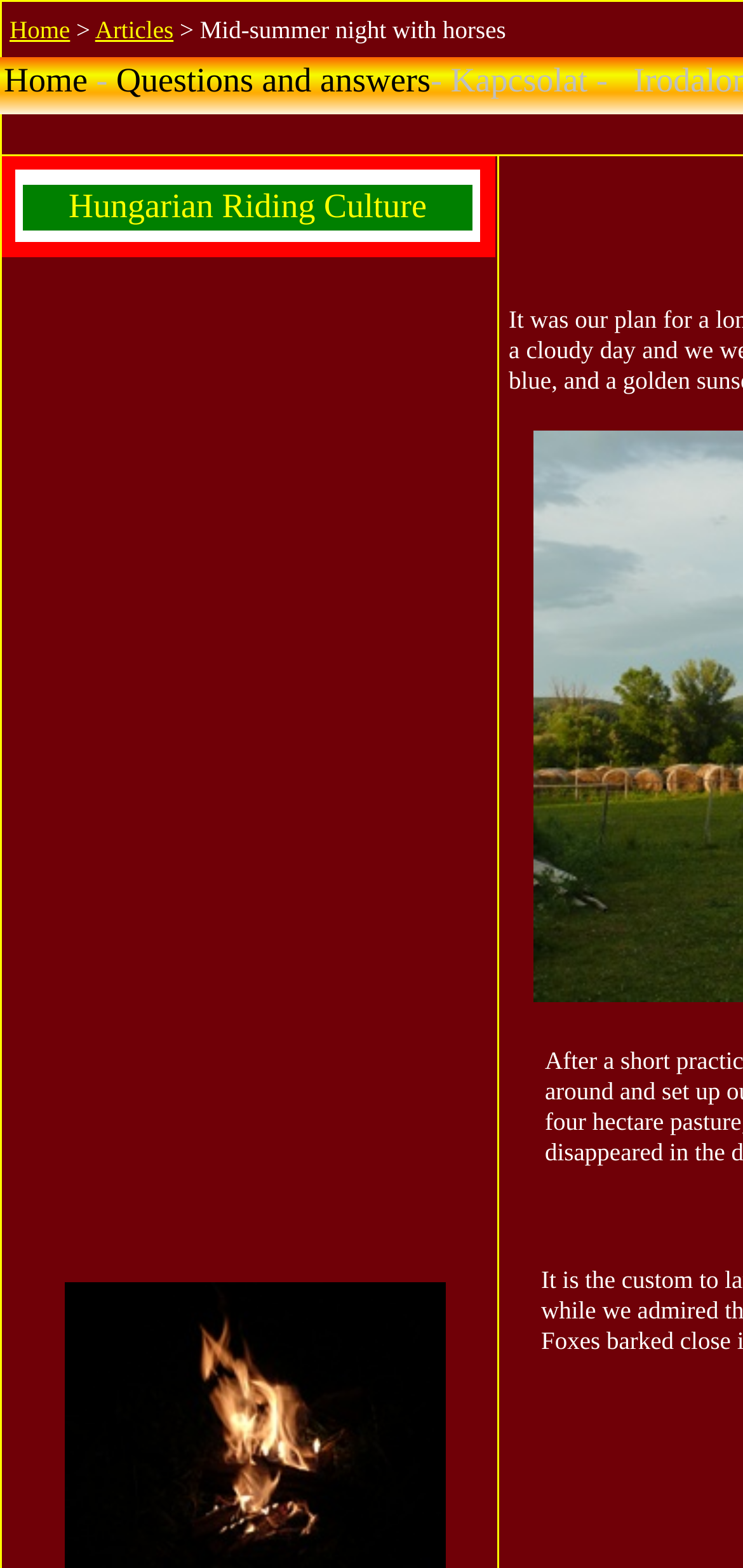Illustrate the webpage thoroughly, mentioning all important details.

The webpage appears to be an article or blog post about the connection between horses and humans, specifically focusing on a night spent outdoors on a ranch. 

At the top of the page, there is a navigation menu with links to "Home", "Questions and answers", and "Kapcsolat" (which is Hungarian for "Contact"). These links are aligned horizontally, with the "Home" link positioned at the far left, followed by a separator, then "Questions and answers", another separator, and finally "Kapcsolat" at the far right.

Below the navigation menu, there is a secondary navigation section with another "Home" link, followed by a ">" symbol, then a link to "Articles", and finally the title of the current article, "Mid-summer night with horses". This section is positioned near the top of the page, slightly below the main navigation menu.

The main content of the page is headed by a title, "Hungarian Riding Culture", which is centered near the top of the page.